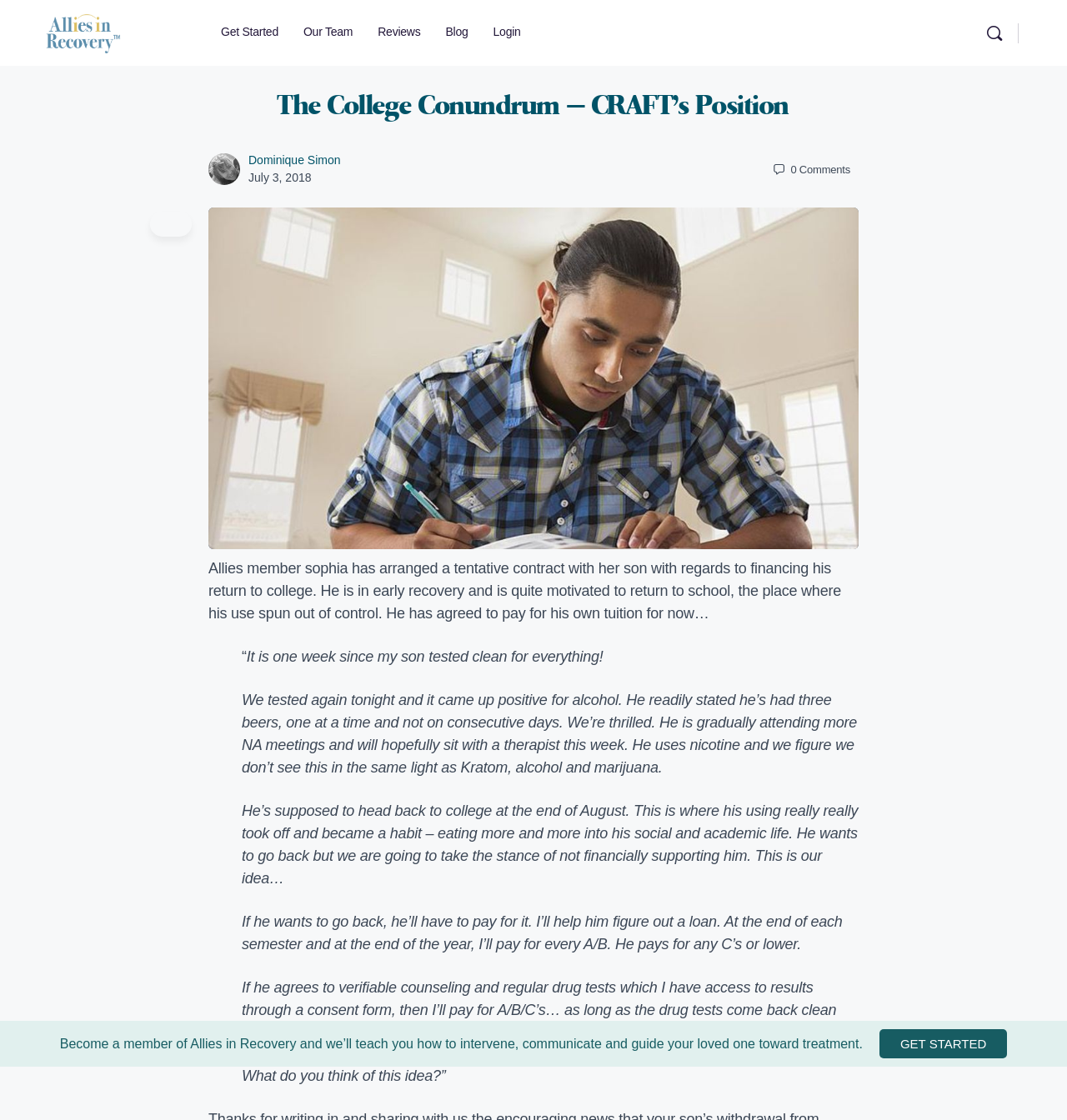Provide the bounding box coordinates in the format (top-left x, top-left y, bottom-right x, bottom-right y). All values are floating point numbers between 0 and 1. Determine the bounding box coordinate of the UI element described as: Get Started

[0.199, 0.0, 0.269, 0.059]